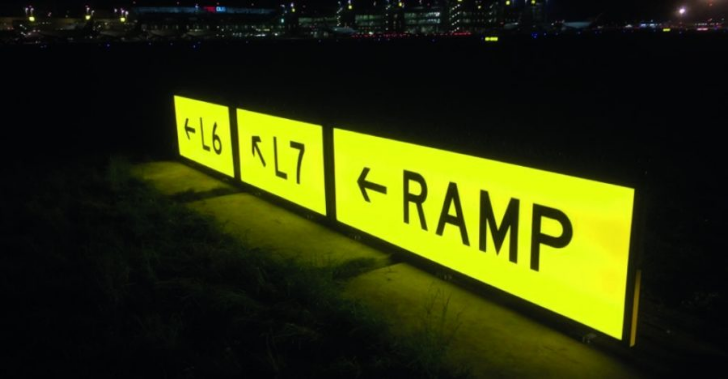What does the 'RAMP' sign suggest?
Please analyze the image and answer the question with as much detail as possible.

The 'RAMP' sign prominently features the word 'RAMP', suggesting the direction towards the ramp area, potentially for aircraft access or service routes, ensuring clear communication and reliable navigation in the airport or similar facility.